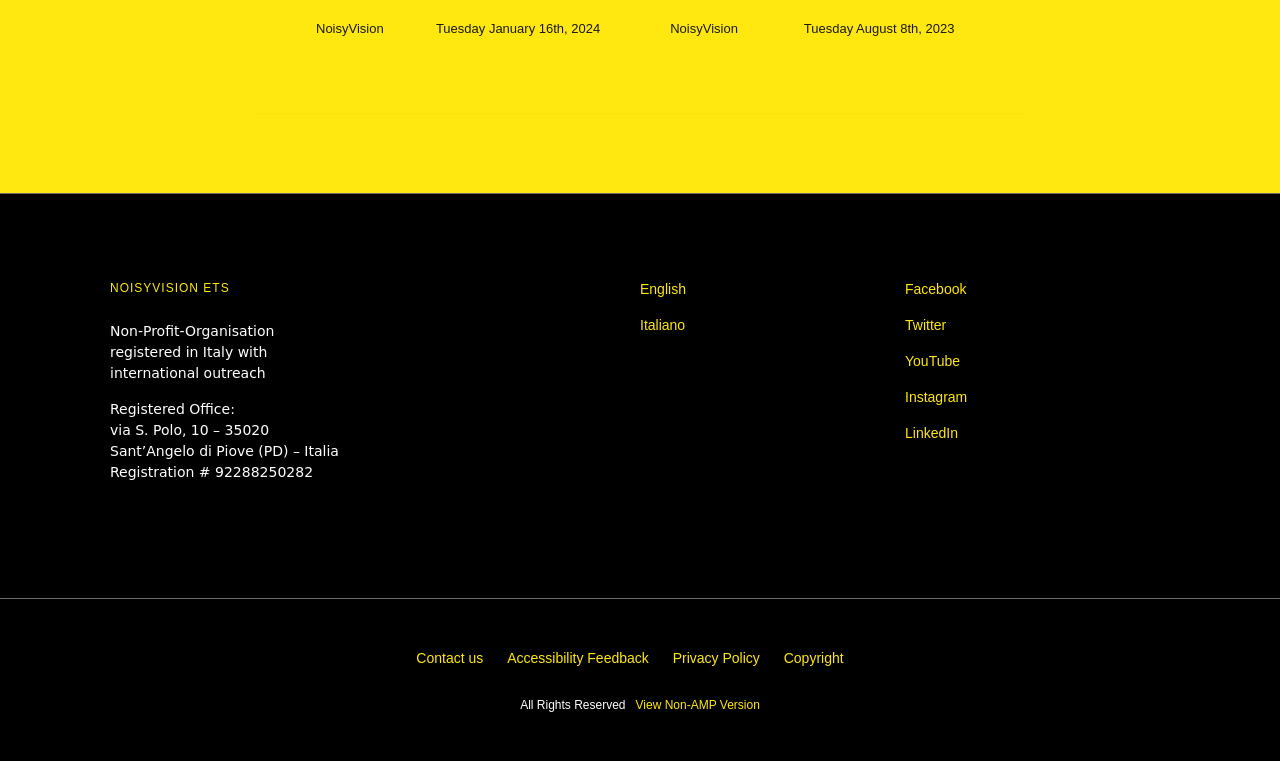Please find the bounding box coordinates of the element that must be clicked to perform the given instruction: "Visit Facebook page". The coordinates should be four float numbers from 0 to 1, i.e., [left, top, right, bottom].

[0.707, 0.369, 0.755, 0.391]